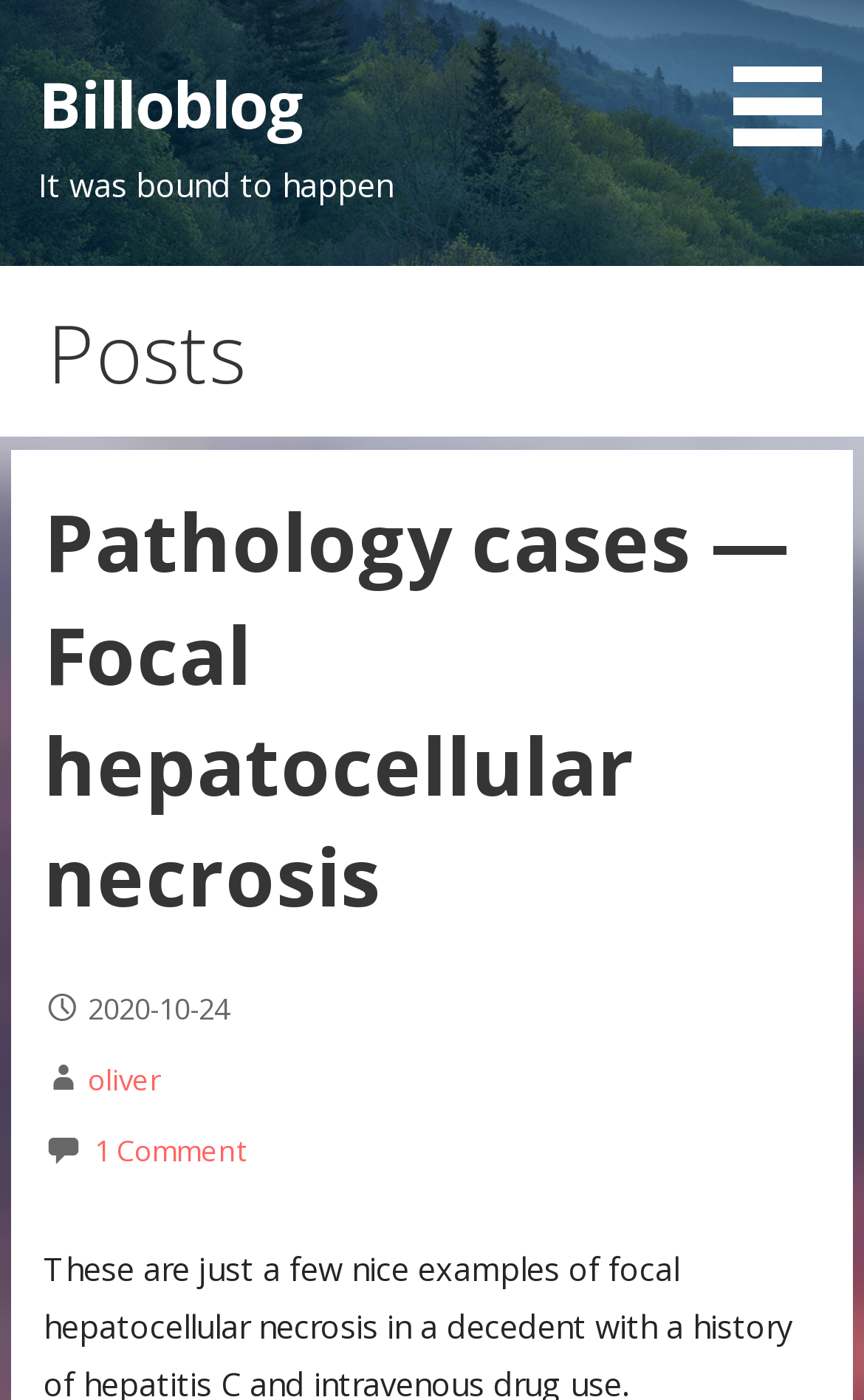How many comments are there on the pathology case?
Please give a detailed and elaborate answer to the question.

I found the number of comments by looking at the 'Posts' section, where I saw a 'link' element with the text '1 Comment'.